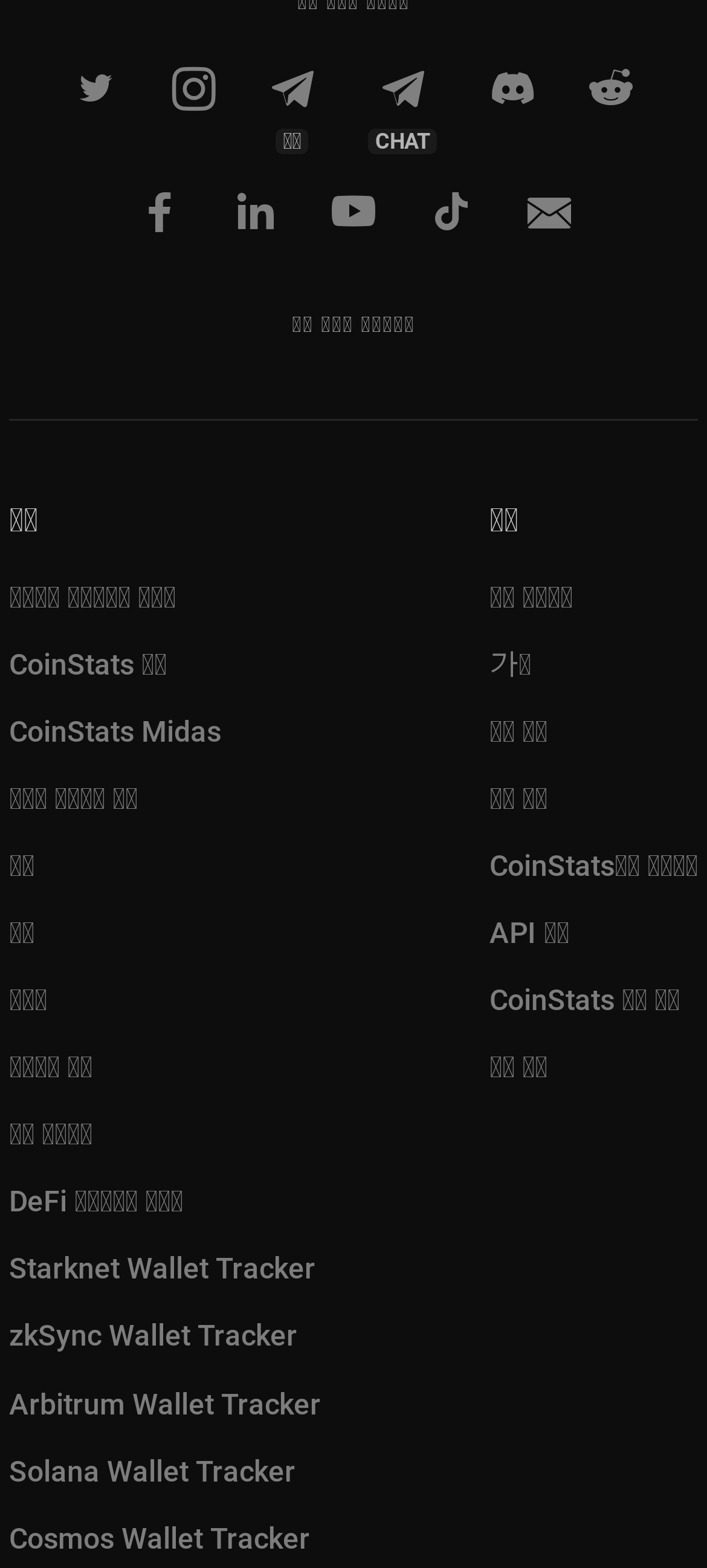Please identify the bounding box coordinates of the element I should click to complete this instruction: 'Check out CoinStats 지갑'. The coordinates should be given as four float numbers between 0 and 1, like this: [left, top, right, bottom].

[0.013, 0.412, 0.469, 0.436]